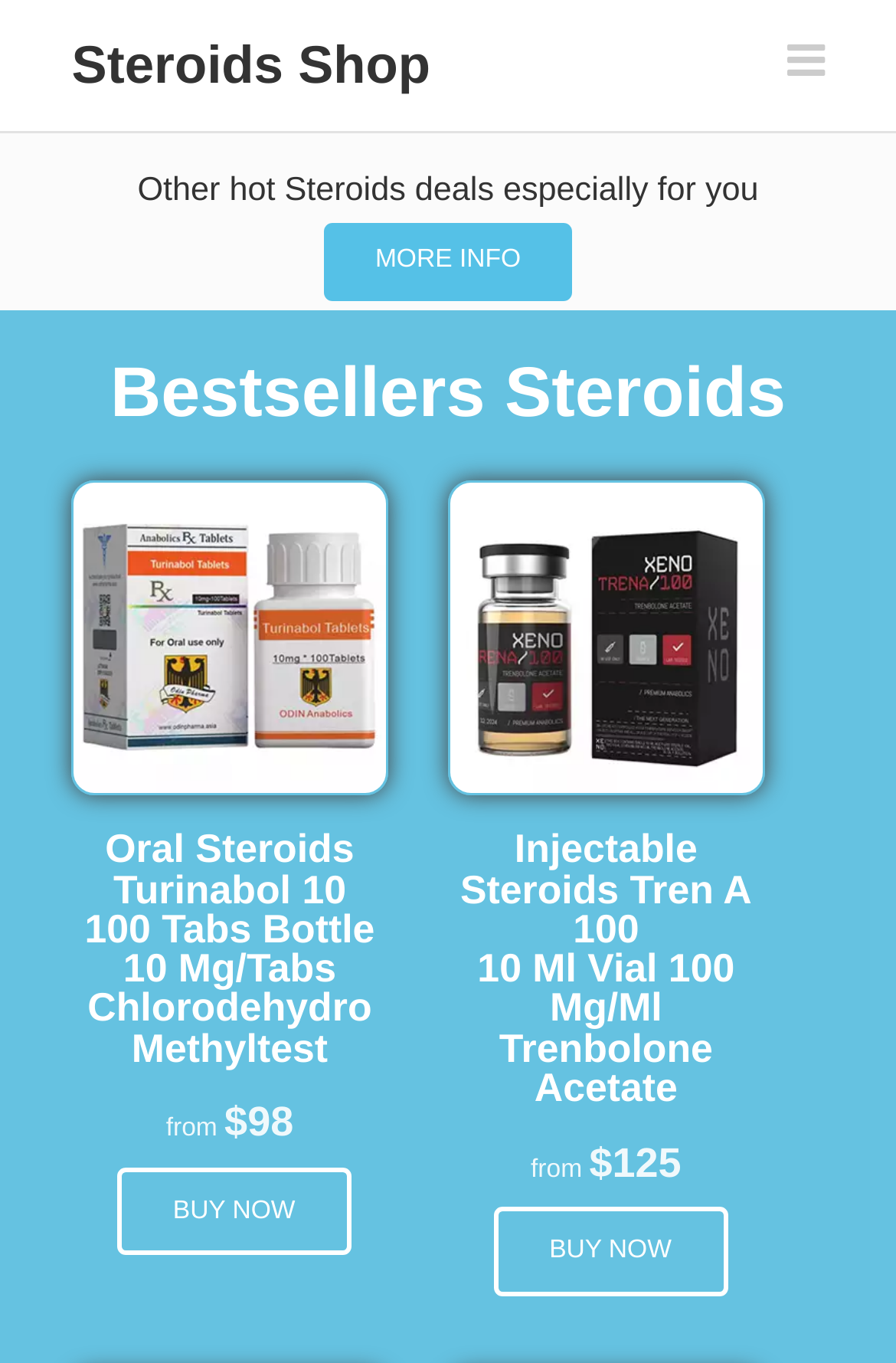Use a single word or phrase to answer the question: What is the price of Injectable Steroids Tren A 100?

$125